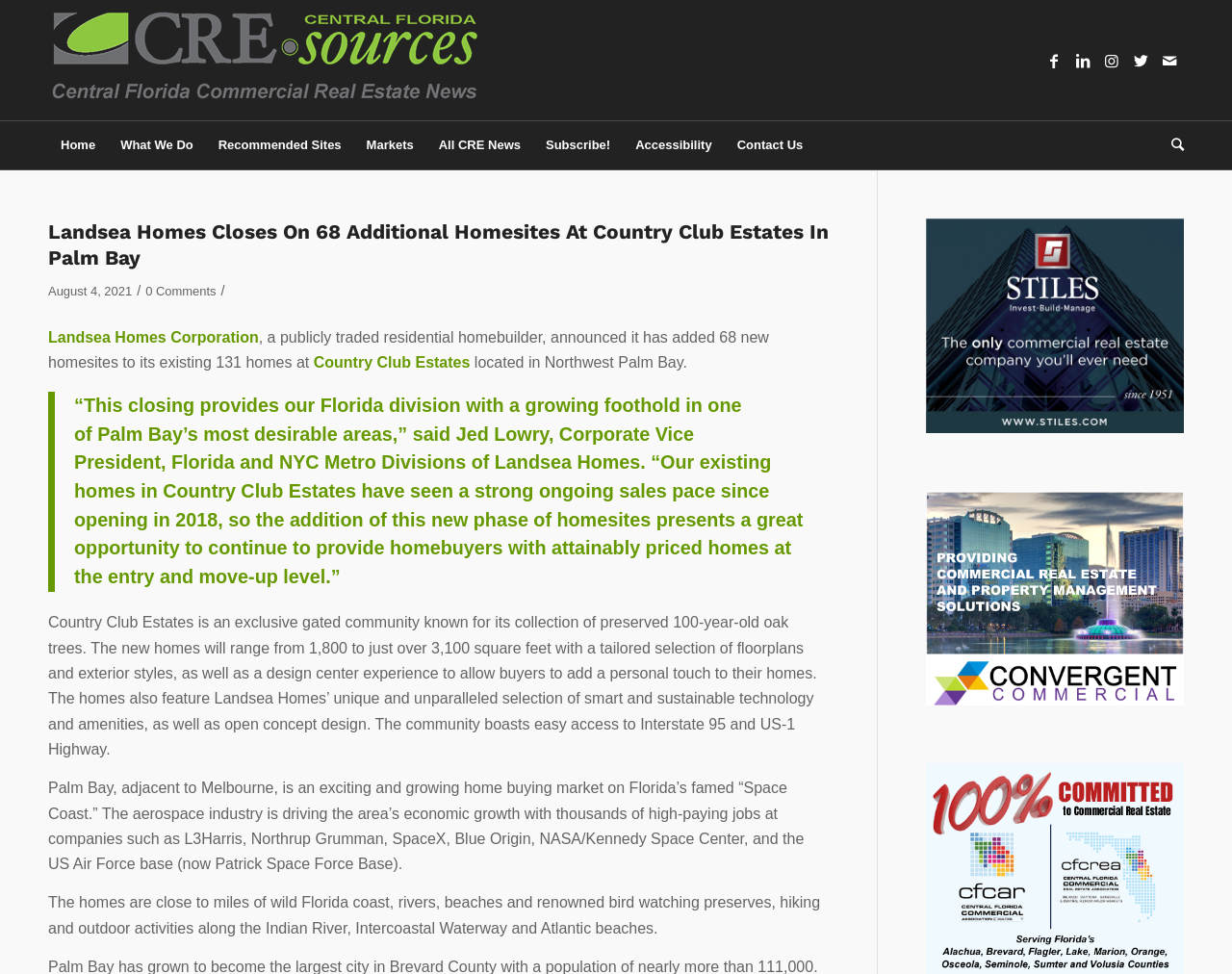What is the range of square footage of the new homes?
Refer to the image and give a detailed answer to the question.

The answer can be found in the third paragraph of the webpage, where it is mentioned that 'The new homes will range from 1,800 to just over 3,100 square feet with a tailored selection of floorplans and exterior styles'.